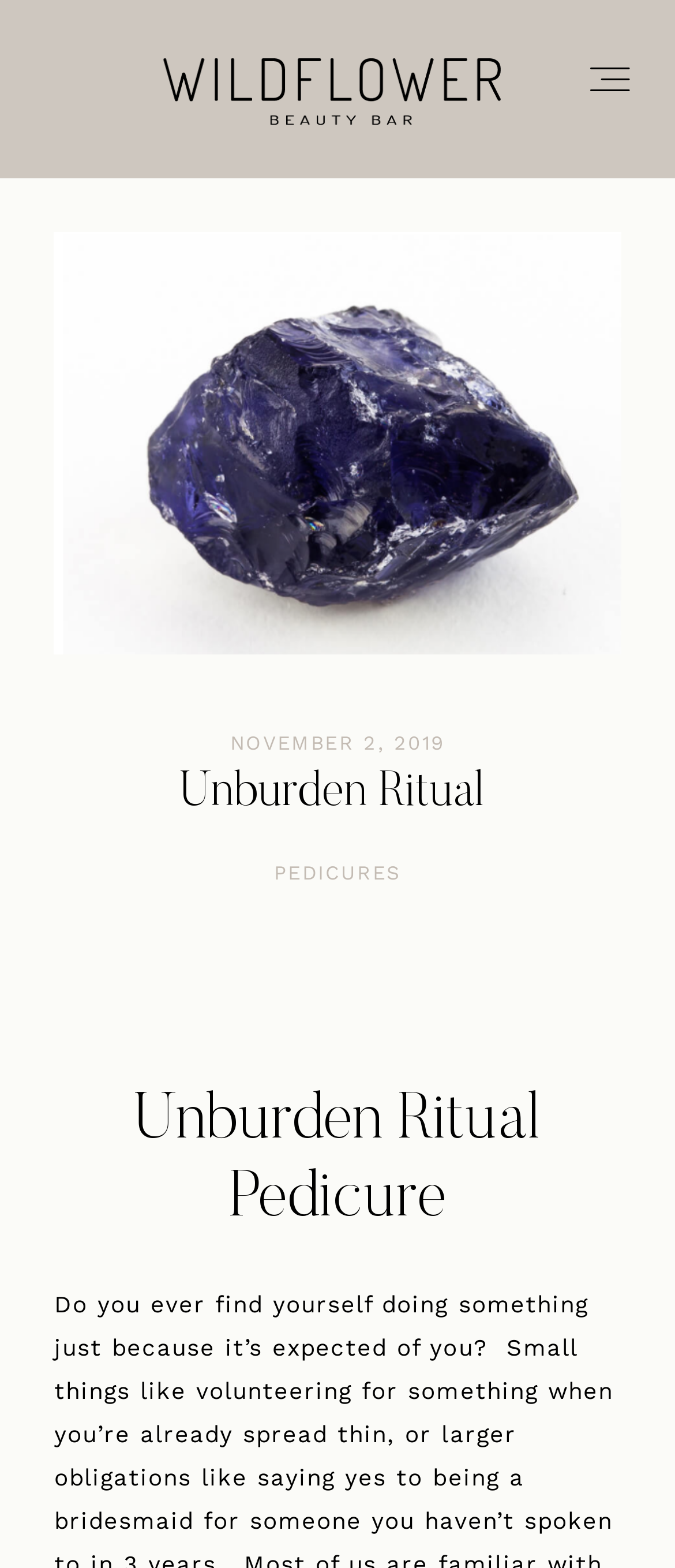Find and indicate the bounding box coordinates of the region you should select to follow the given instruction: "read the 'Unburden Ritual Pedicure' heading".

[0.08, 0.692, 0.92, 0.791]